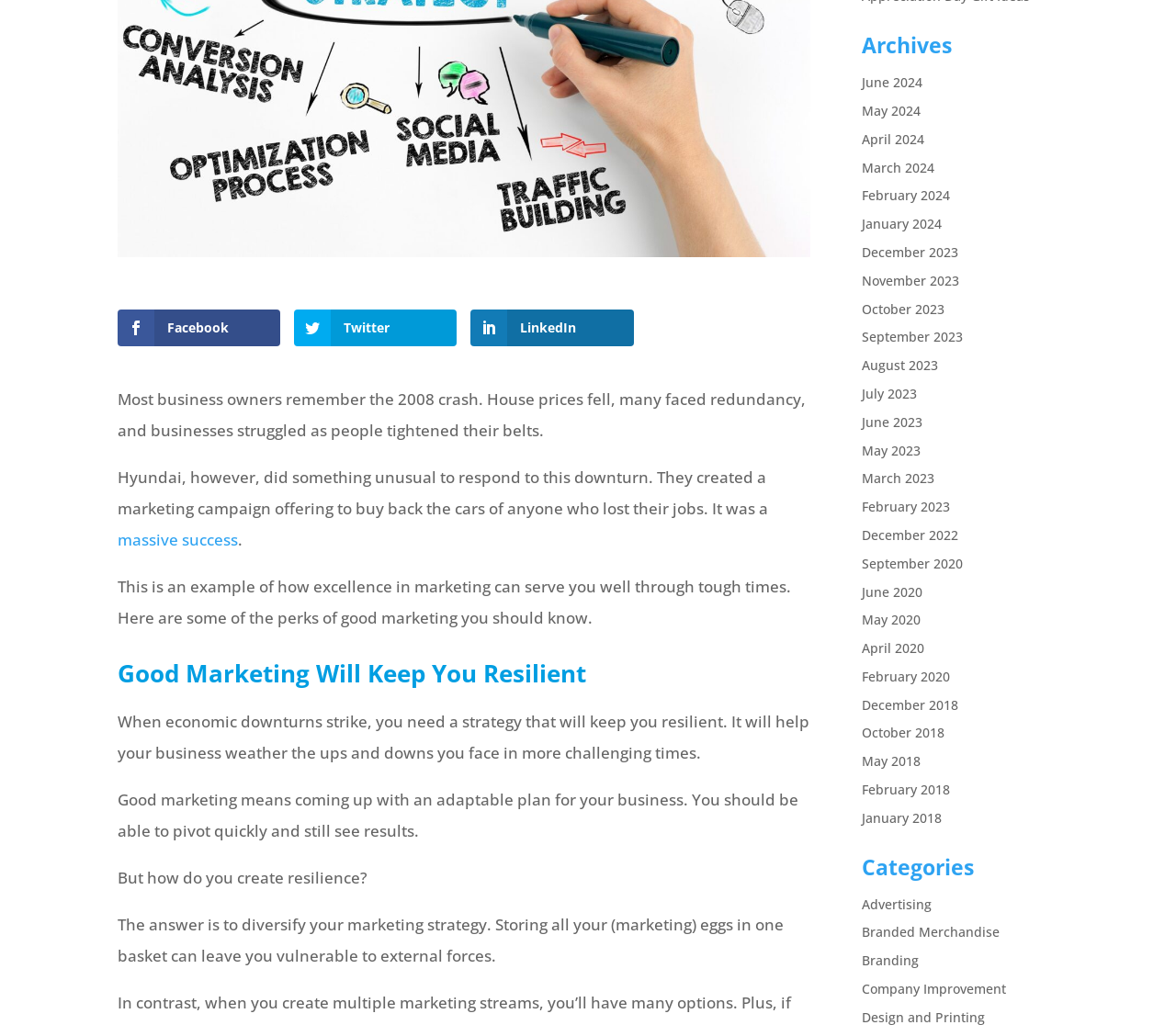Please provide the bounding box coordinates in the format (top-left x, top-left y, bottom-right x, bottom-right y). Remember, all values are floating point numbers between 0 and 1. What is the bounding box coordinate of the region described as: May 2024

[0.733, 0.099, 0.783, 0.116]